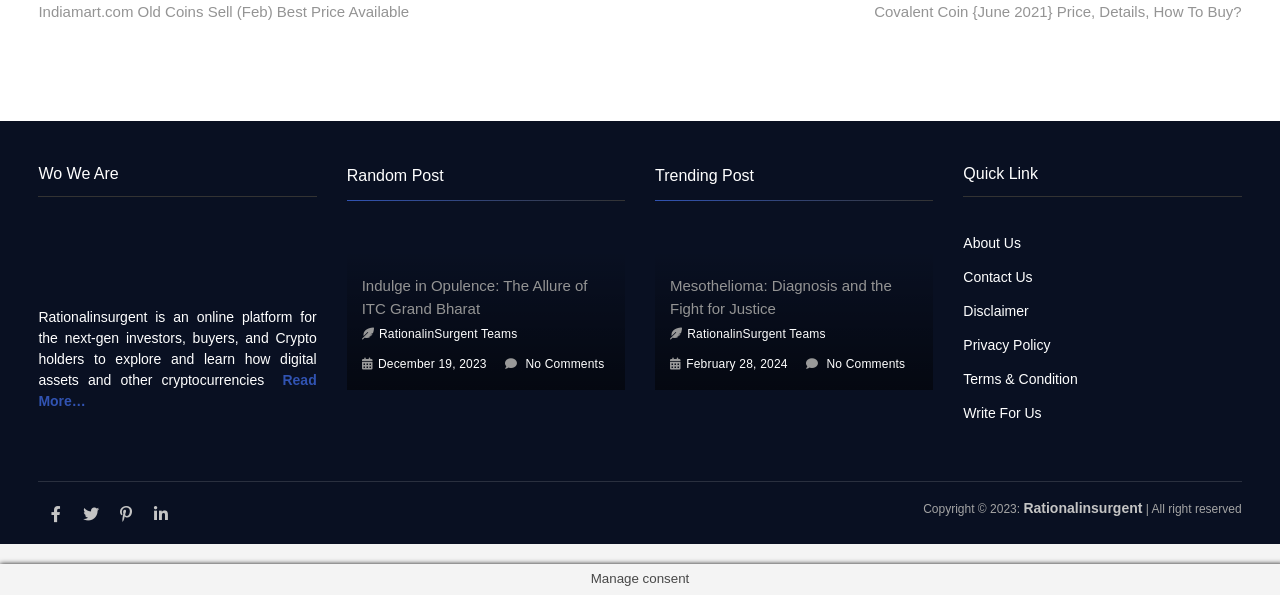What is the copyright year?
Use the image to answer the question with a single word or phrase.

2023